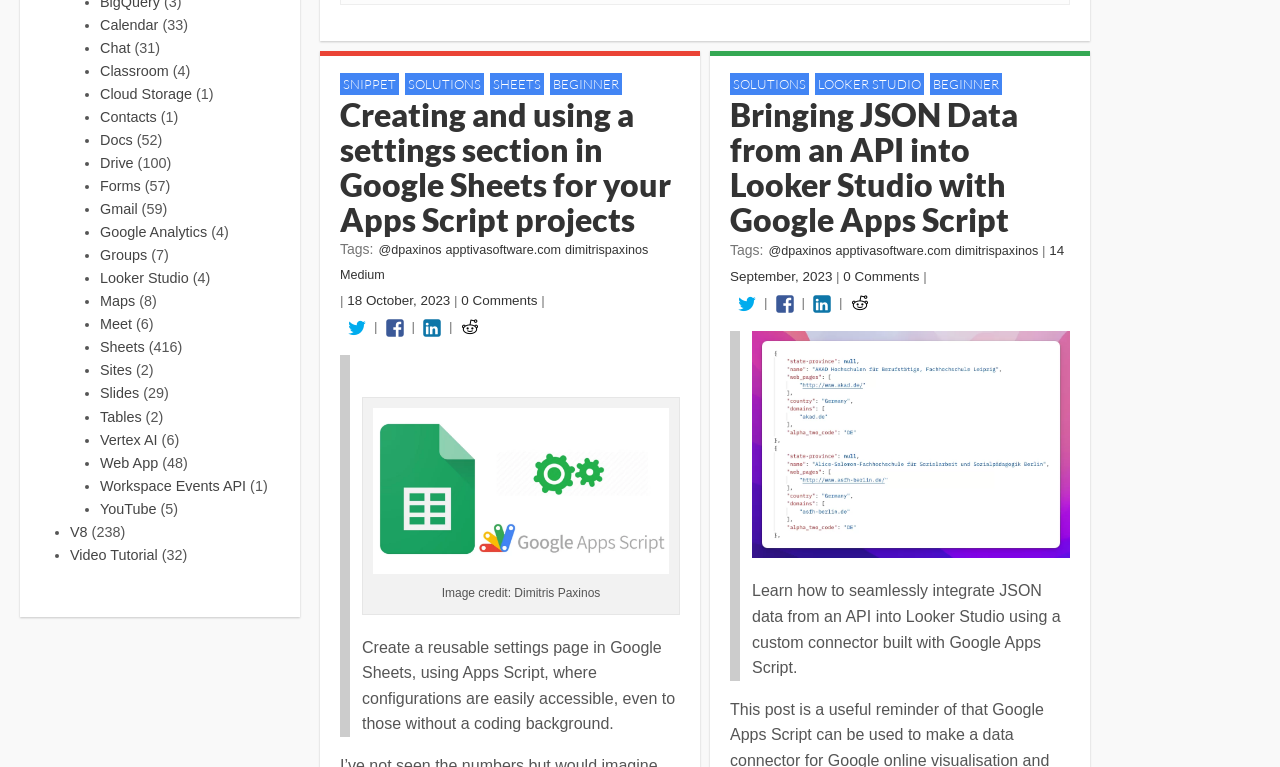Specify the bounding box coordinates of the element's area that should be clicked to execute the given instruction: "Open Google Sheets". The coordinates should be four float numbers between 0 and 1, i.e., [left, top, right, bottom].

[0.383, 0.095, 0.425, 0.123]